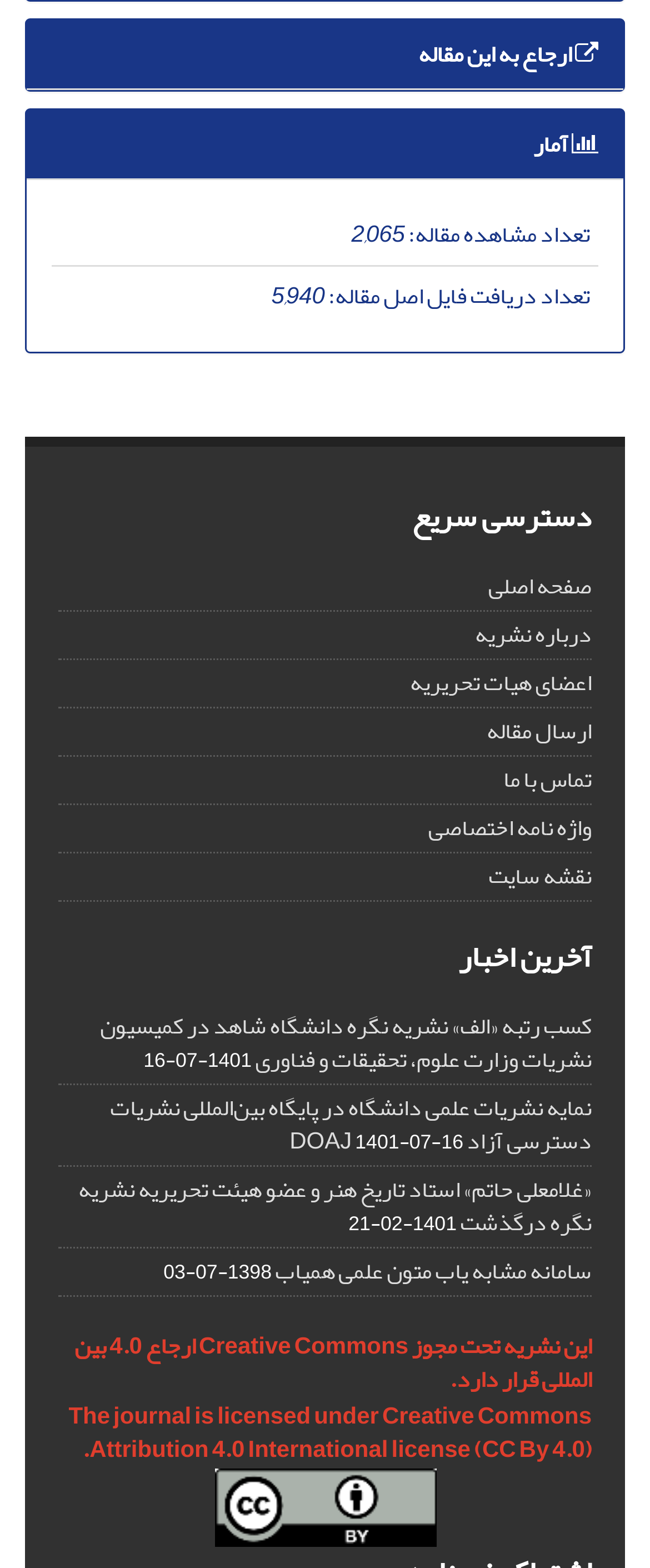Determine the bounding box coordinates of the element's region needed to click to follow the instruction: "Change the quantity". Provide these coordinates as four float numbers between 0 and 1, formatted as [left, top, right, bottom].

None